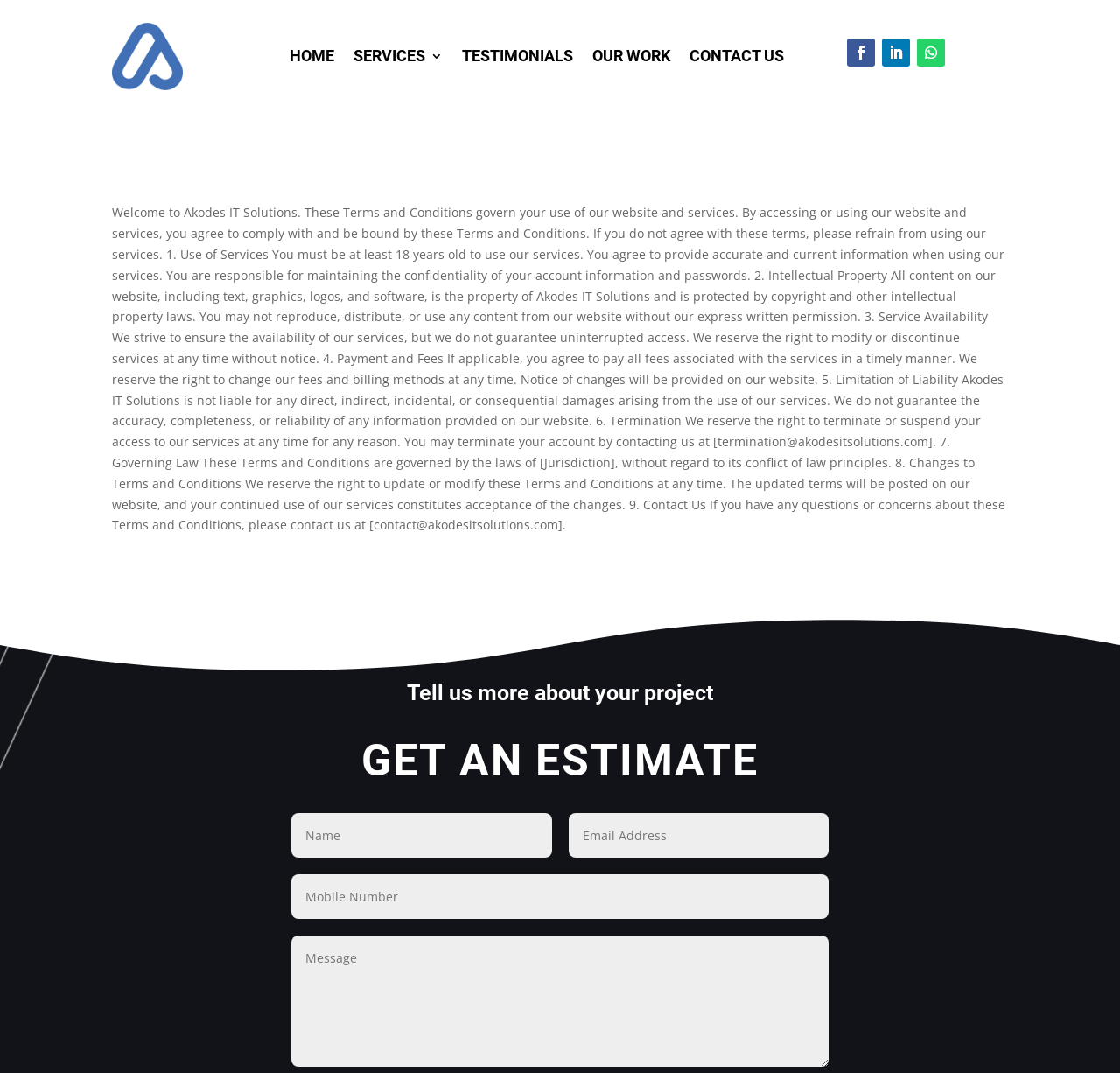Find the bounding box coordinates of the area that needs to be clicked in order to achieve the following instruction: "Click HOME". The coordinates should be specified as four float numbers between 0 and 1, i.e., [left, top, right, bottom].

[0.259, 0.021, 0.298, 0.084]